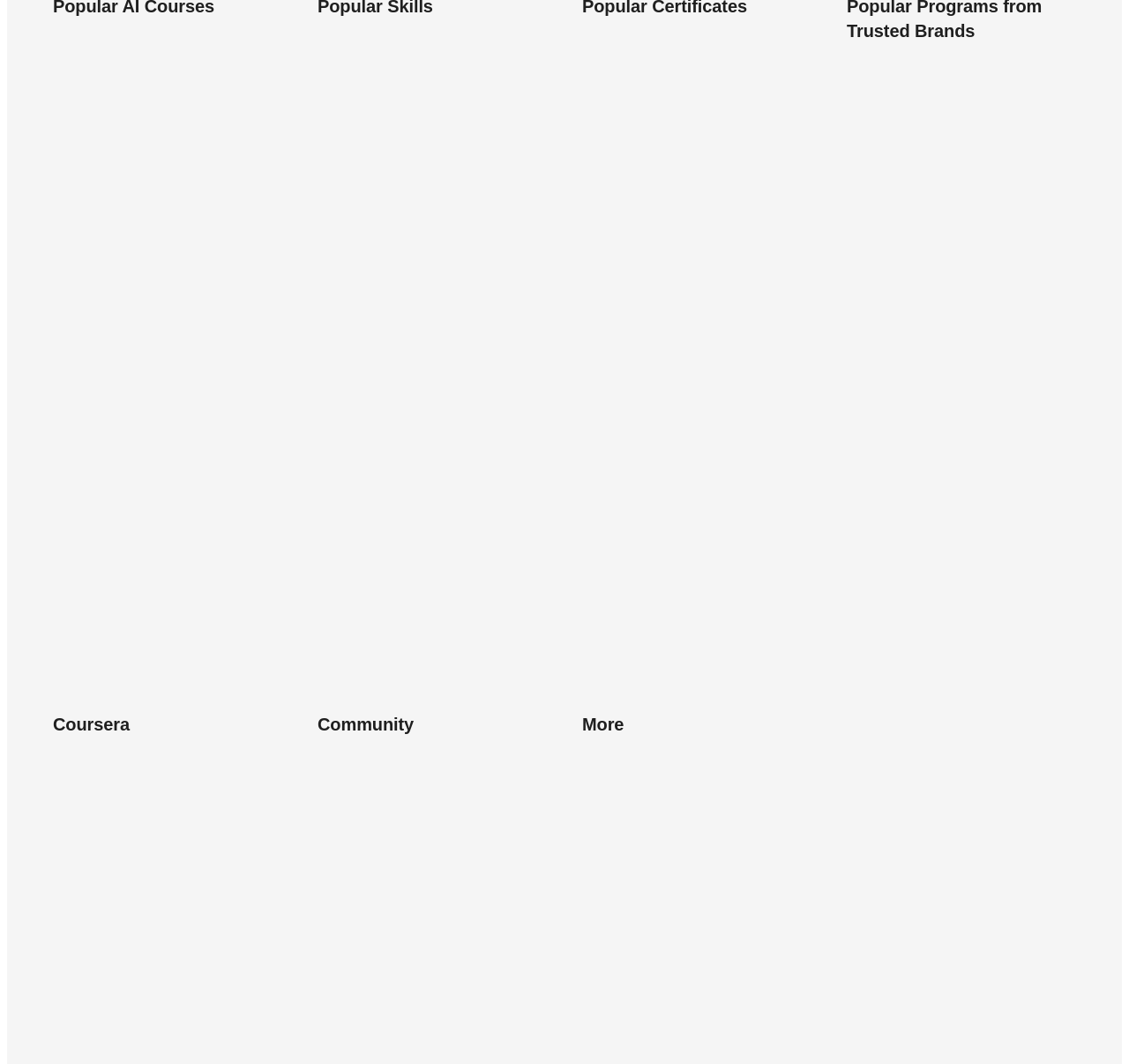Identify the bounding box coordinates for the region to click in order to carry out this instruction: "Learn about Google Project Management Professional Certificate". Provide the coordinates using four float numbers between 0 and 1, formatted as [left, top, right, bottom].

[0.516, 0.028, 0.648, 0.06]